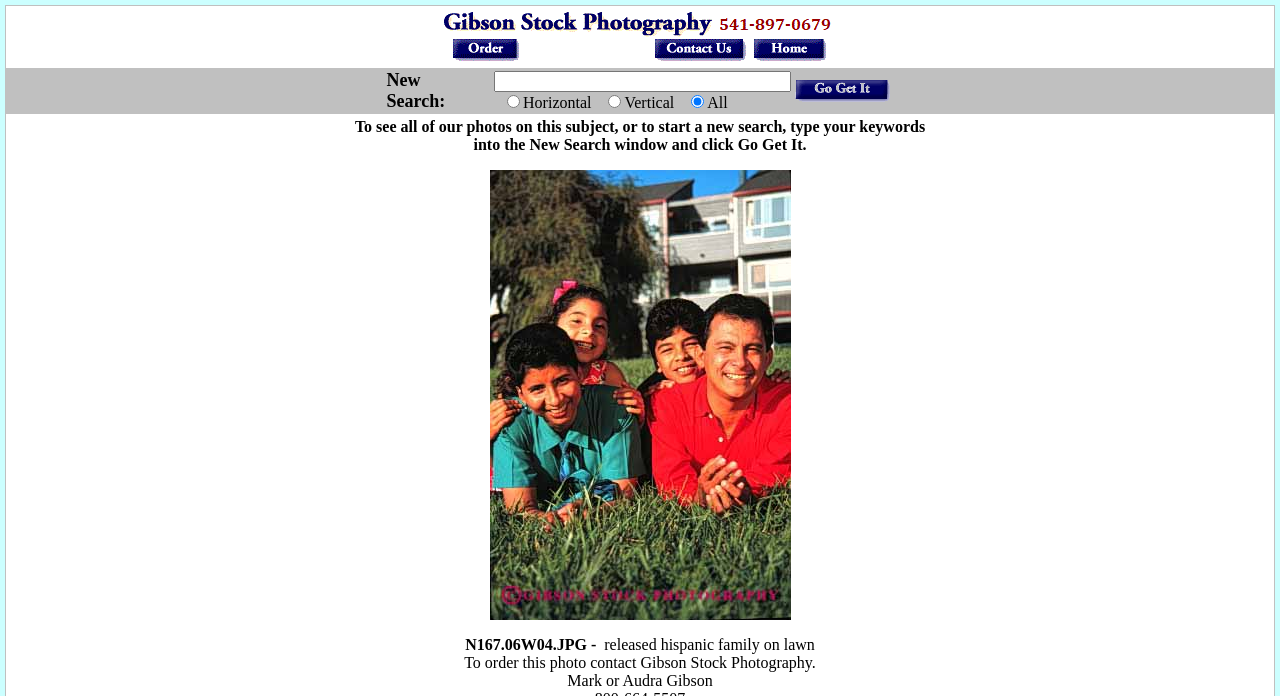What is the main subject of the photo?
Based on the image, answer the question with a single word or brief phrase.

Hispanic family